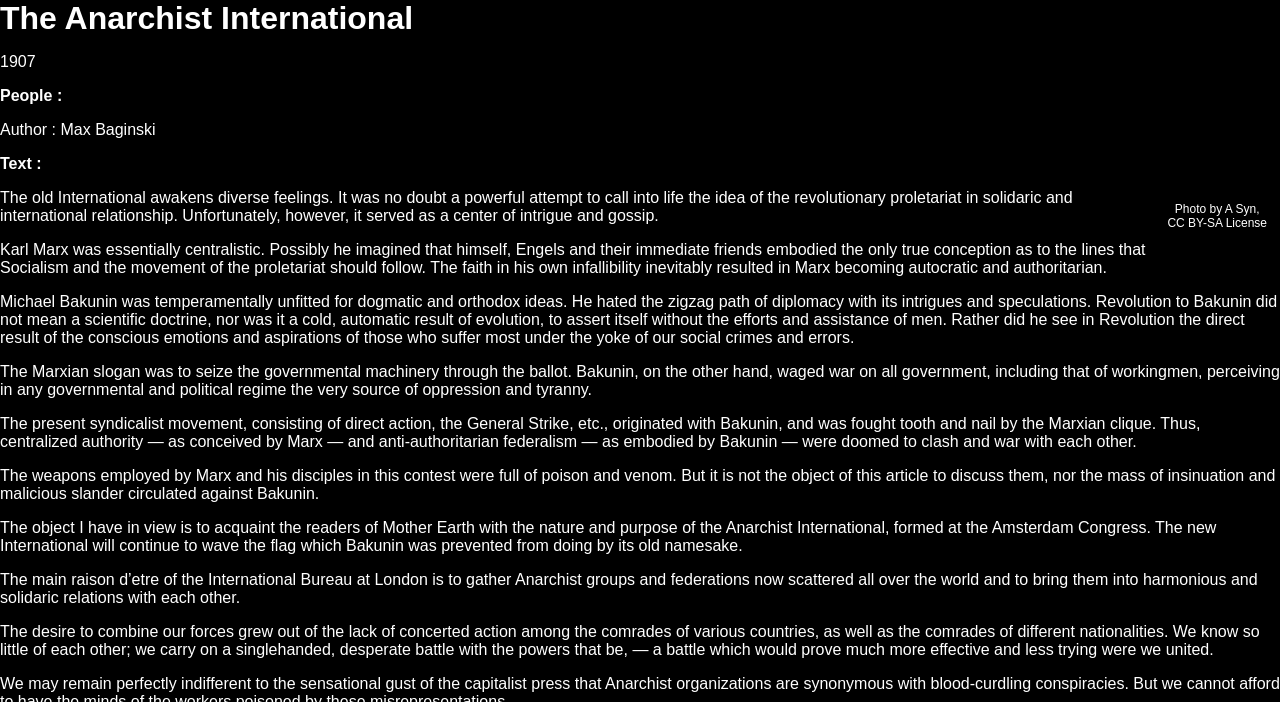What is the difference between Marx and Bakunin?
Use the image to answer the question with a single word or phrase.

Centralized authority vs anti-authoritarian federalism